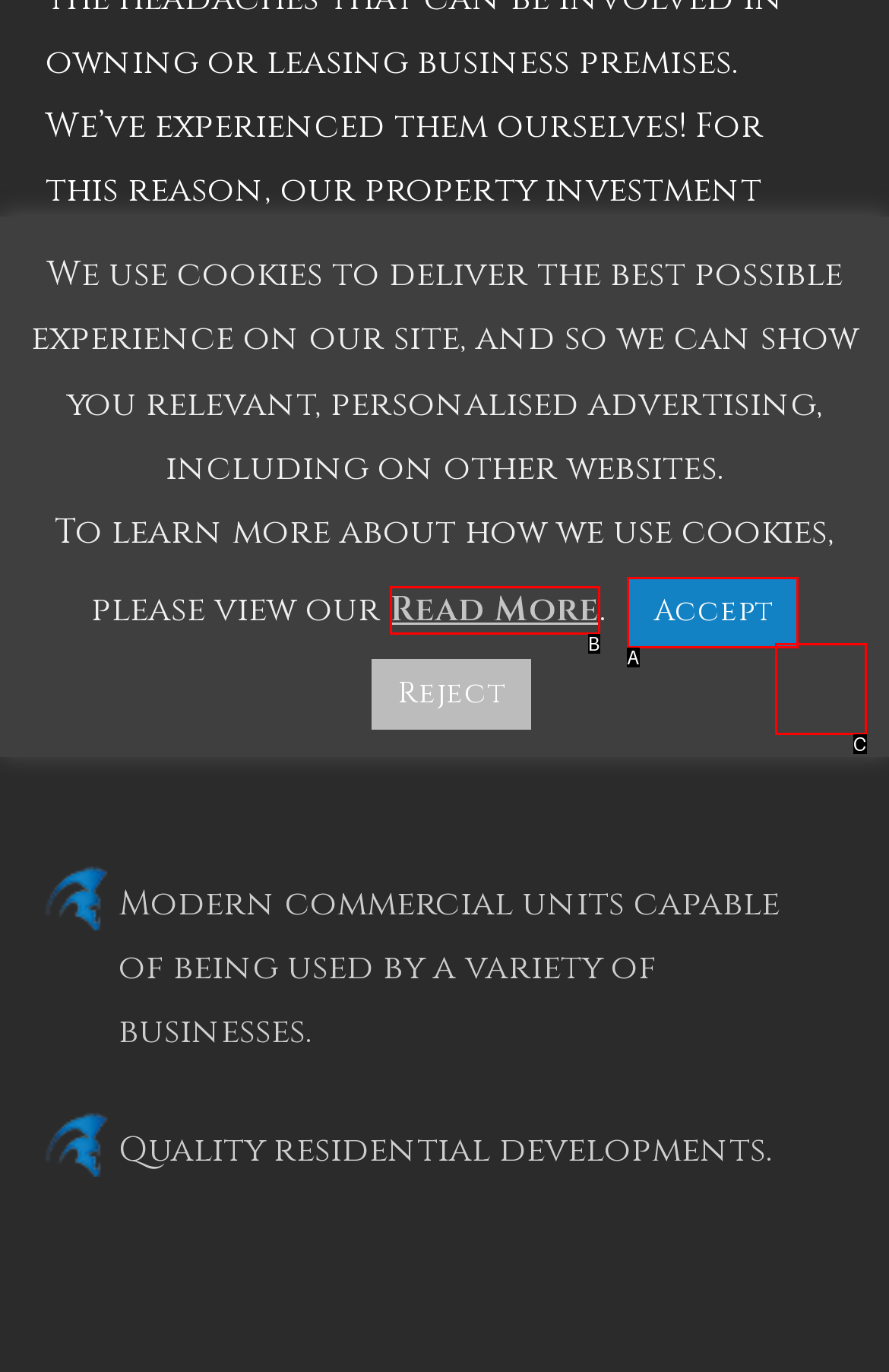Determine which HTML element matches the given description: Read More. Provide the corresponding option's letter directly.

B